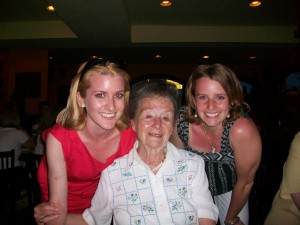What is the lady in the middle wearing?
Give a comprehensive and detailed explanation for the question.

The lady in the middle is wearing a white blouse with a delicate floral pattern, which is described in the caption as part of her attire.